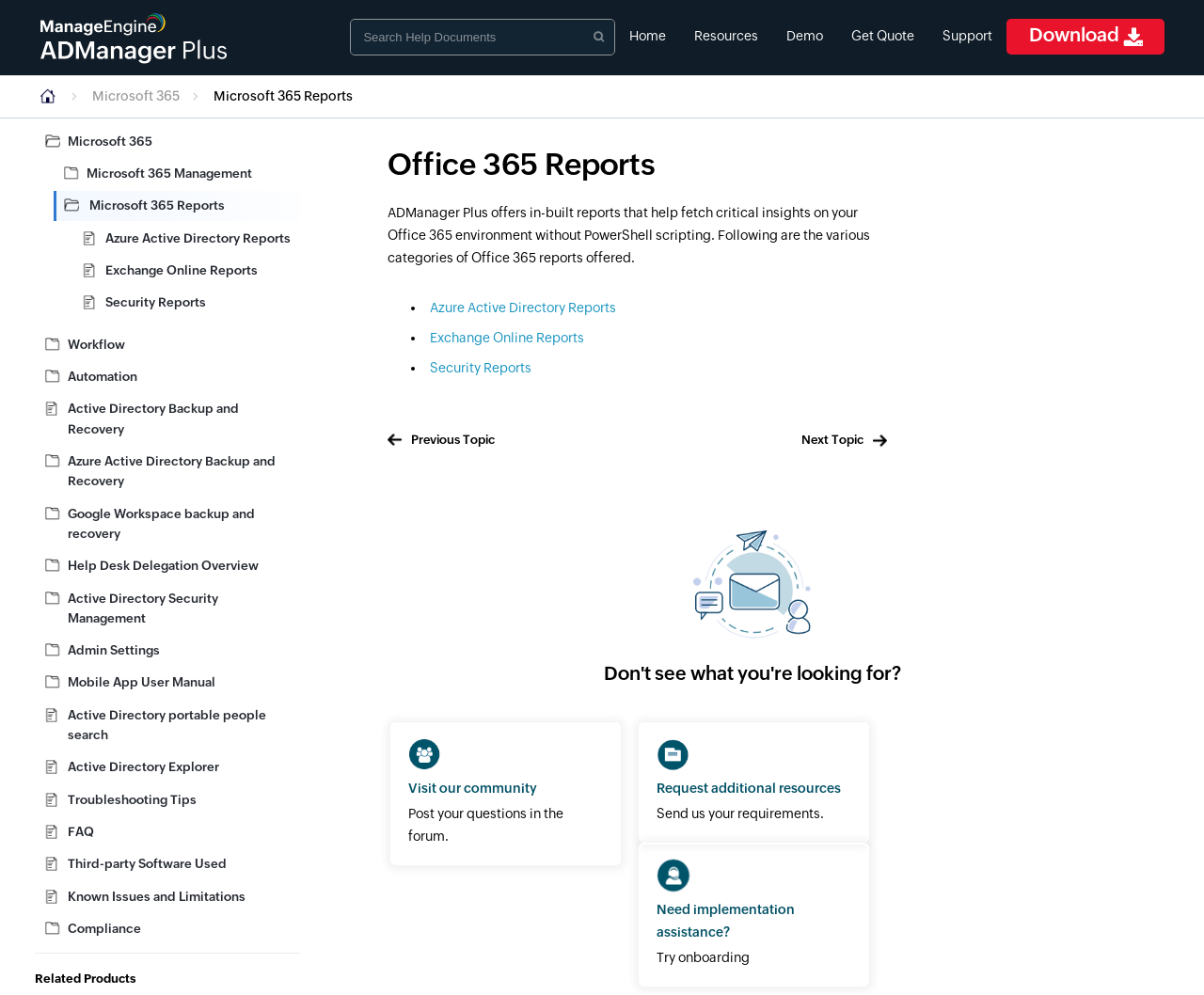Please determine the bounding box coordinates of the element to click on in order to accomplish the following task: "Explore the article Crafting Comfort – The Essence of Interior Design". Ensure the coordinates are four float numbers ranging from 0 to 1, i.e., [left, top, right, bottom].

None